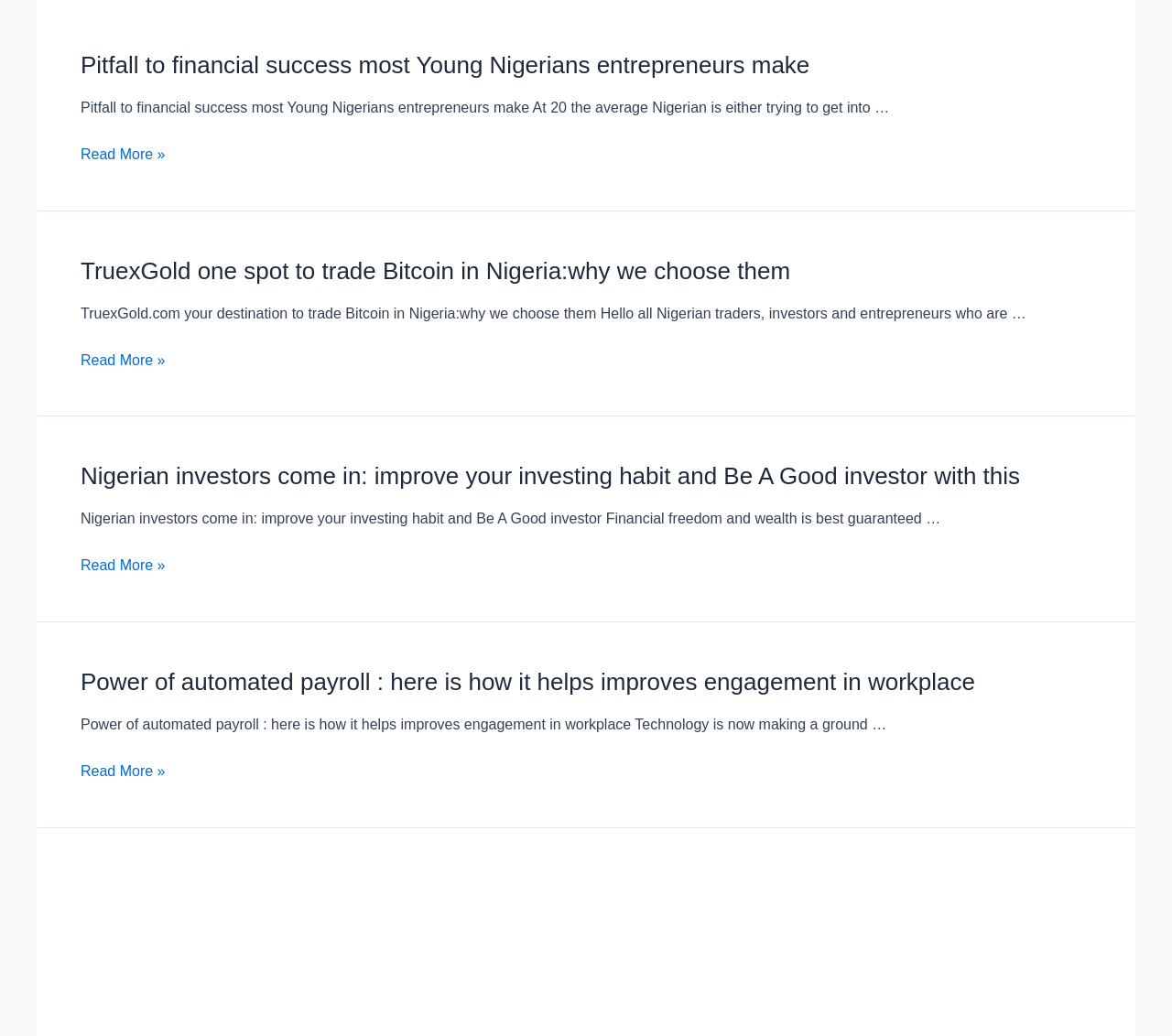Please predict the bounding box coordinates of the element's region where a click is necessary to complete the following instruction: "Discover the power of automated payroll". The coordinates should be represented by four float numbers between 0 and 1, i.e., [left, top, right, bottom].

[0.069, 0.645, 0.832, 0.671]